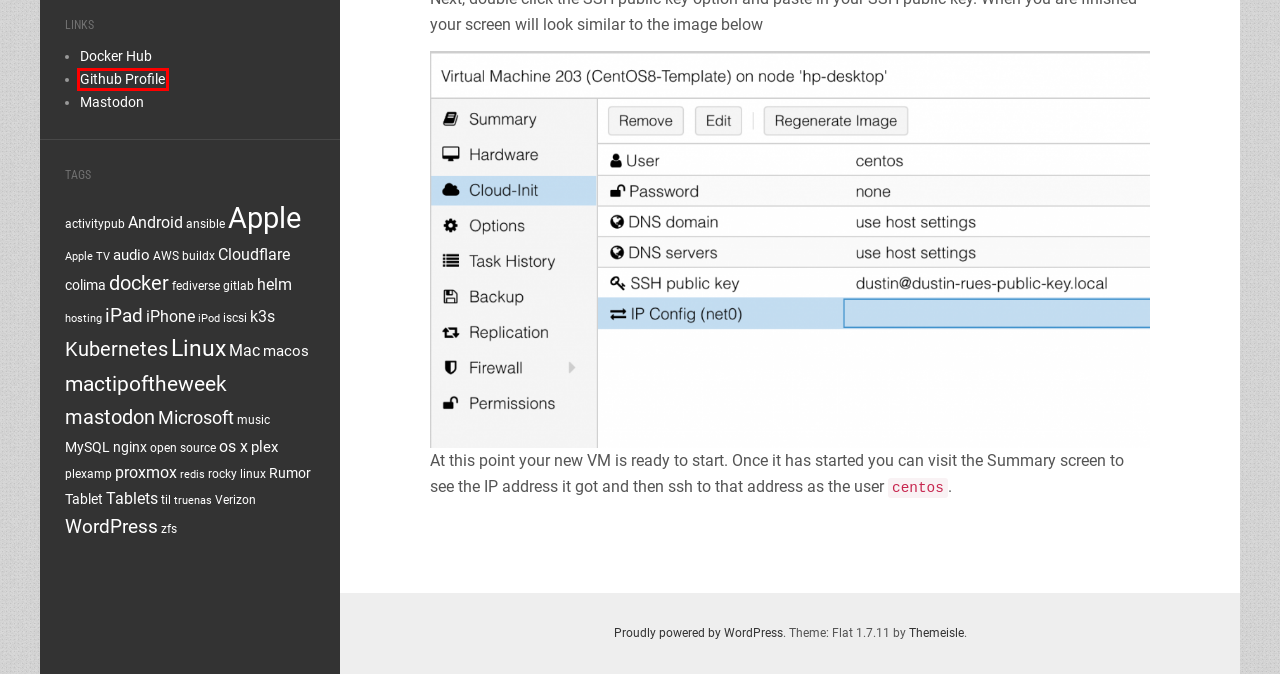Look at the screenshot of a webpage that includes a red bounding box around a UI element. Select the most appropriate webpage description that matches the page seen after clicking the highlighted element. Here are the candidates:
A. Verizon – Dustin's Blog
B. Blog Tool, Publishing Platform, and CMS – WordPress.org
C. open source – Dustin's Blog
D. mactipoftheweek – Dustin's Blog
E. iPhone – Dustin's Blog
F. colima – Dustin's Blog
G. dustinrue (Dustin Rue) · GitHub
H. audio – Dustin's Blog

G